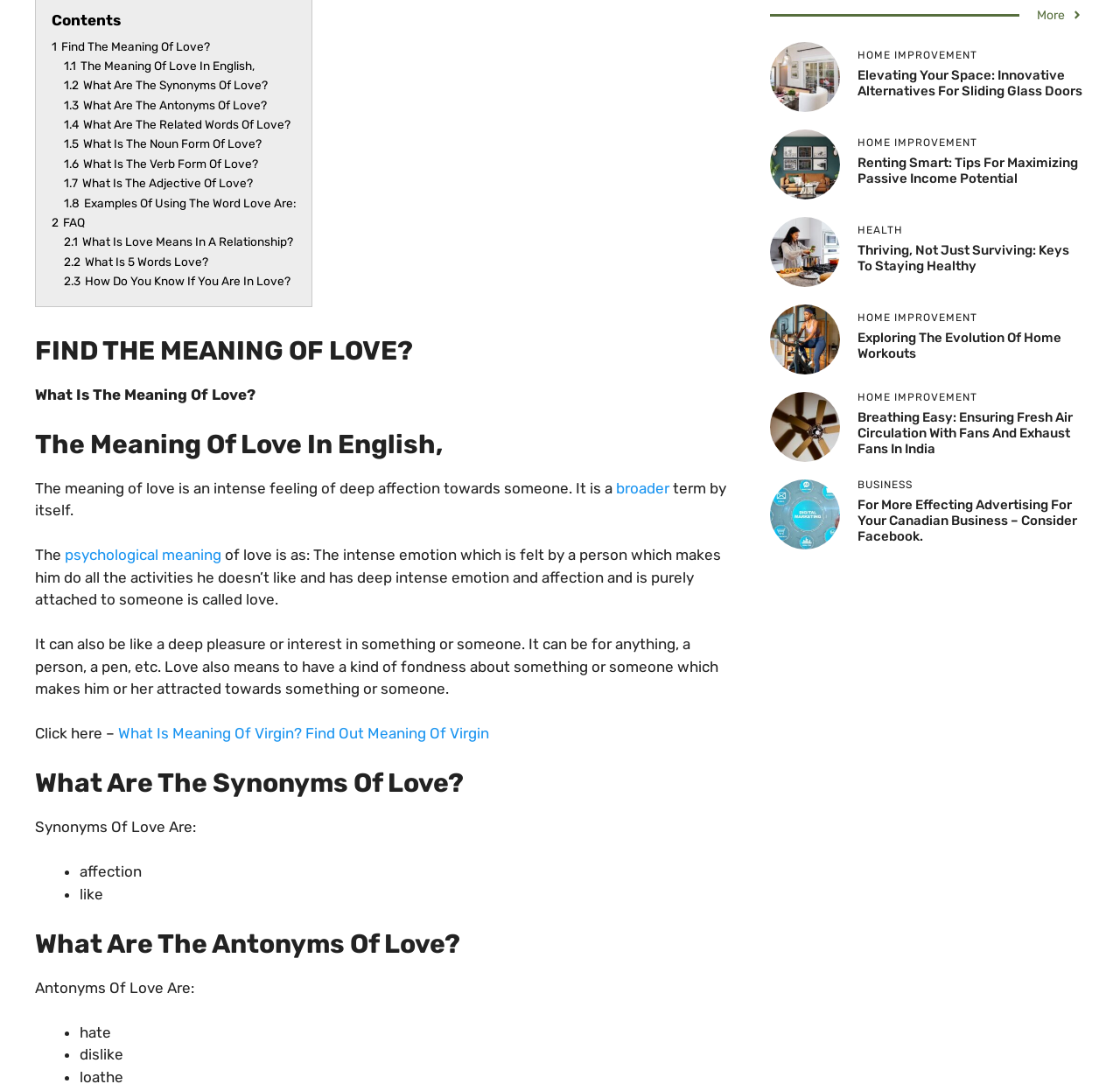Using the description: "broader", determine the UI element's bounding box coordinates. Ensure the coordinates are in the format of four float numbers between 0 and 1, i.e., [left, top, right, bottom].

[0.547, 0.439, 0.598, 0.455]